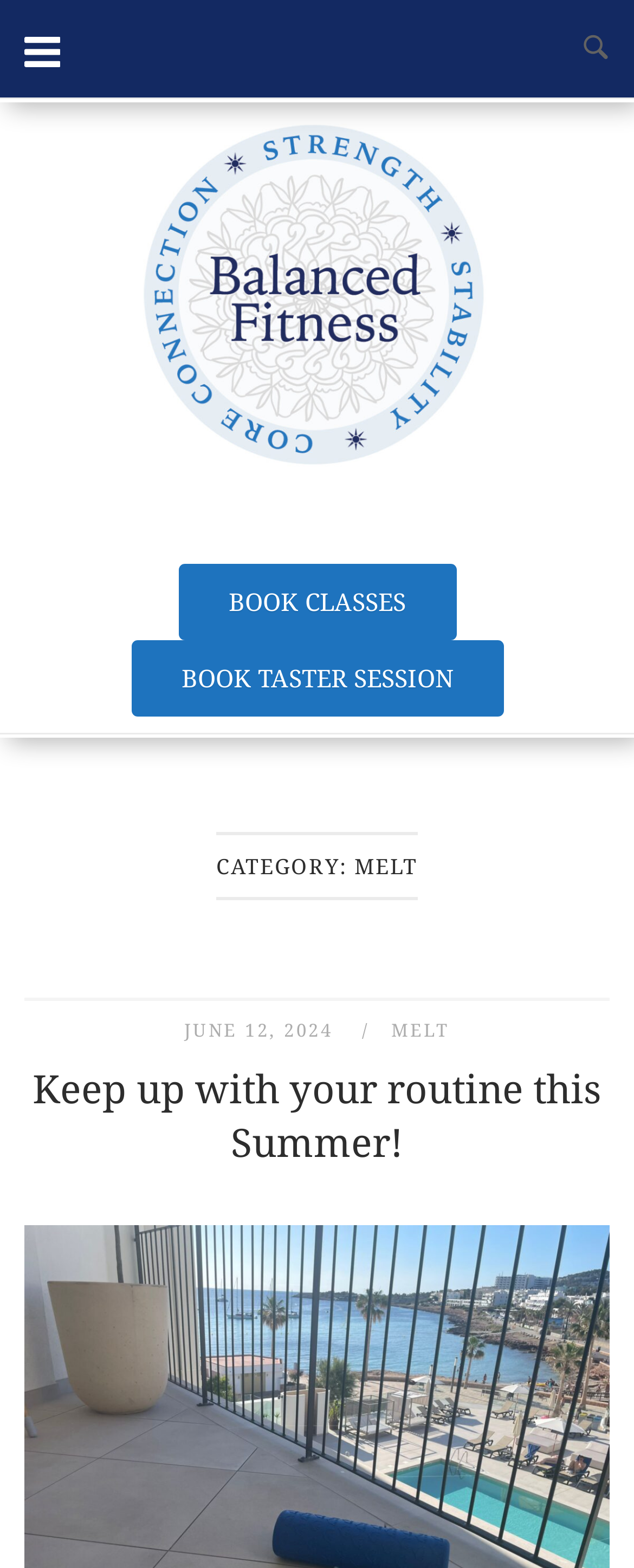What is the date mentioned in the webpage?
Provide a thorough and detailed answer to the question.

The date 'JUNE 12, 2024' is mentioned in the link which is a sub-element of the header, indicating a specific date related to the MELT fitness program.